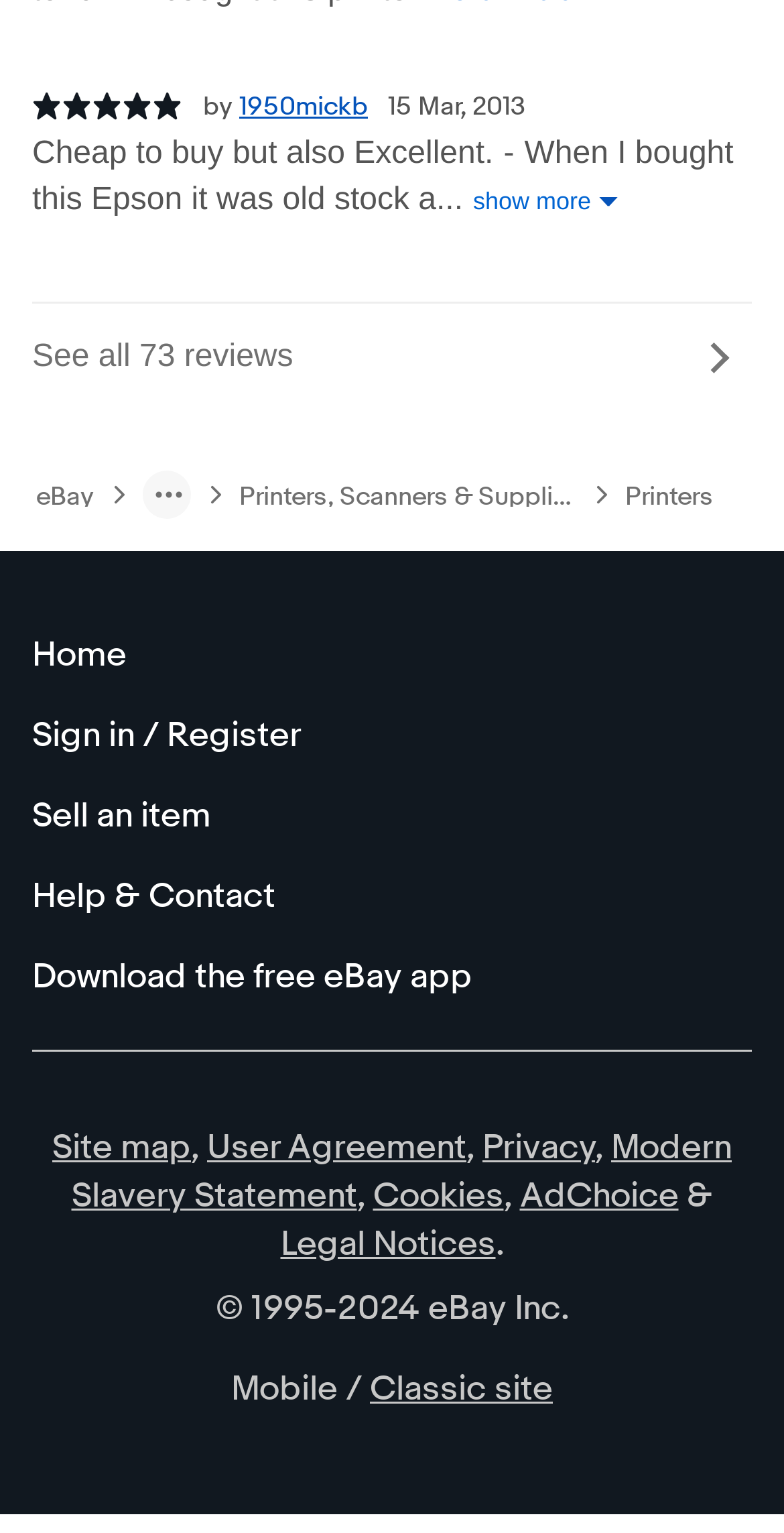Identify the bounding box coordinates for the element that needs to be clicked to fulfill this instruction: "View all reviews". Provide the coordinates in the format of four float numbers between 0 and 1: [left, top, right, bottom].

[0.041, 0.224, 0.959, 0.246]